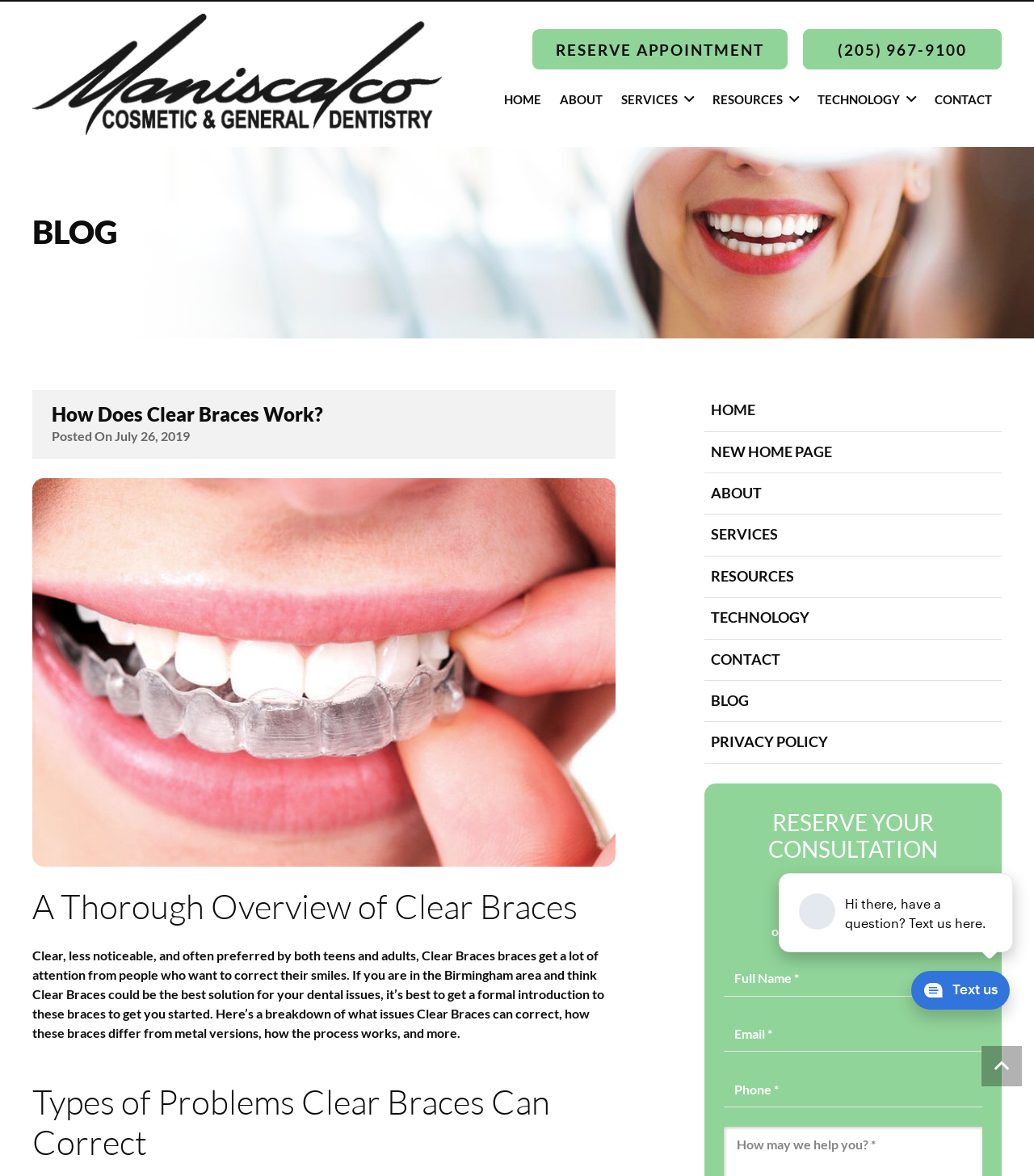Determine the heading of the webpage and extract its text content.

How Does Clear Braces Work?